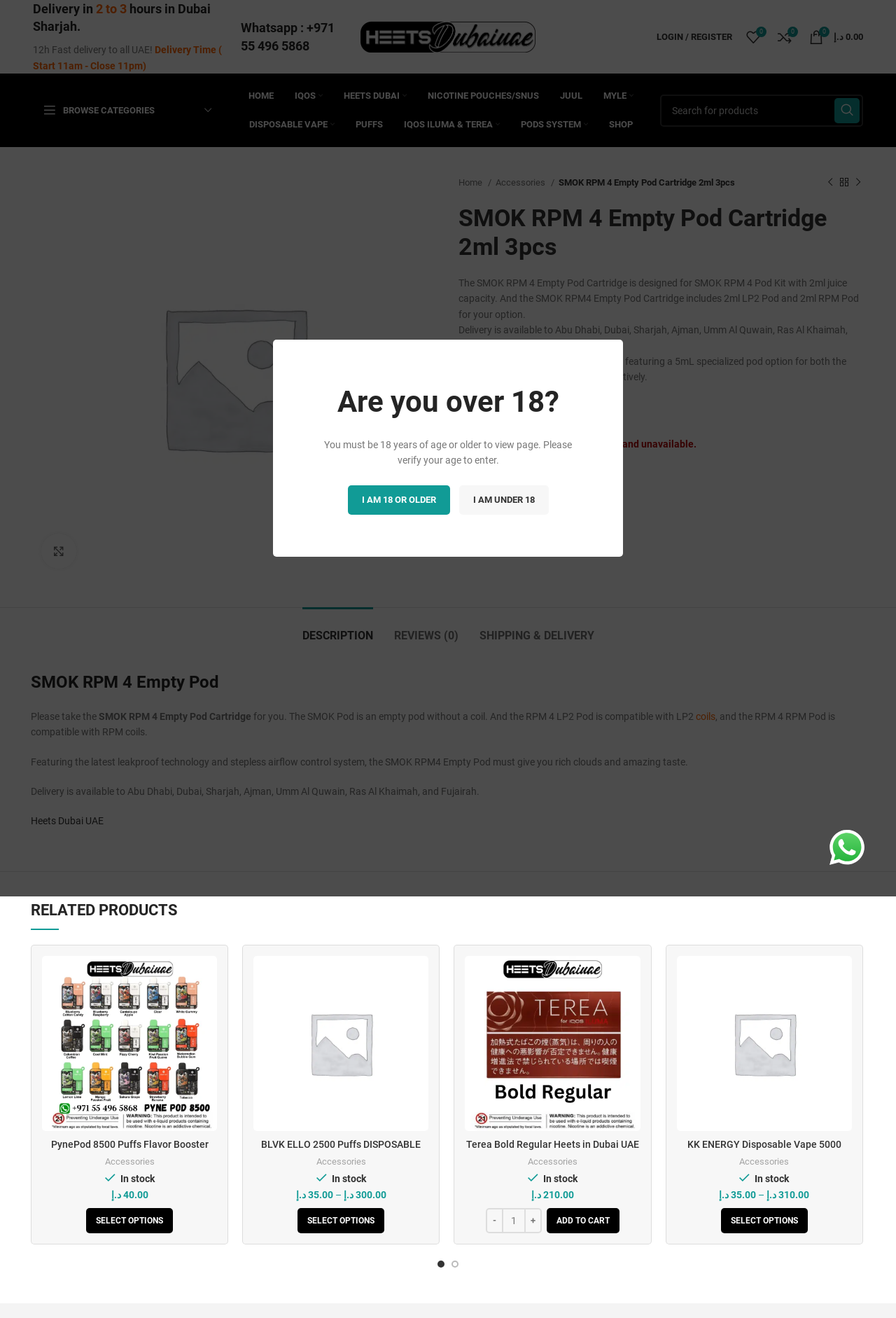Find and specify the bounding box coordinates that correspond to the clickable region for the instruction: "Play 'The Periodic Table Game'".

None